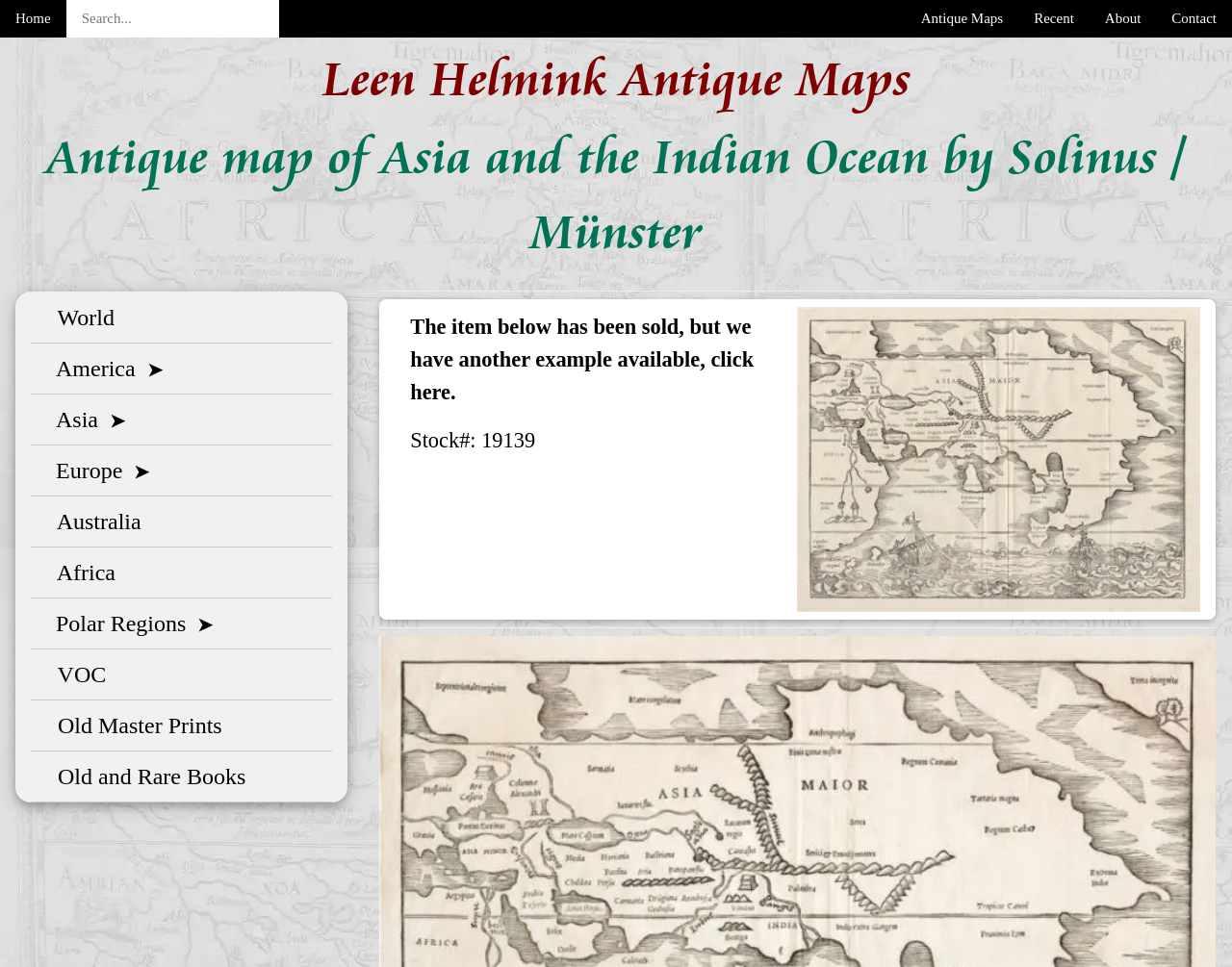Locate the coordinates of the bounding box for the clickable region that fulfills this instruction: "Click on the link for antique maps of Europe".

[0.081, 0.504, 0.27, 0.552]